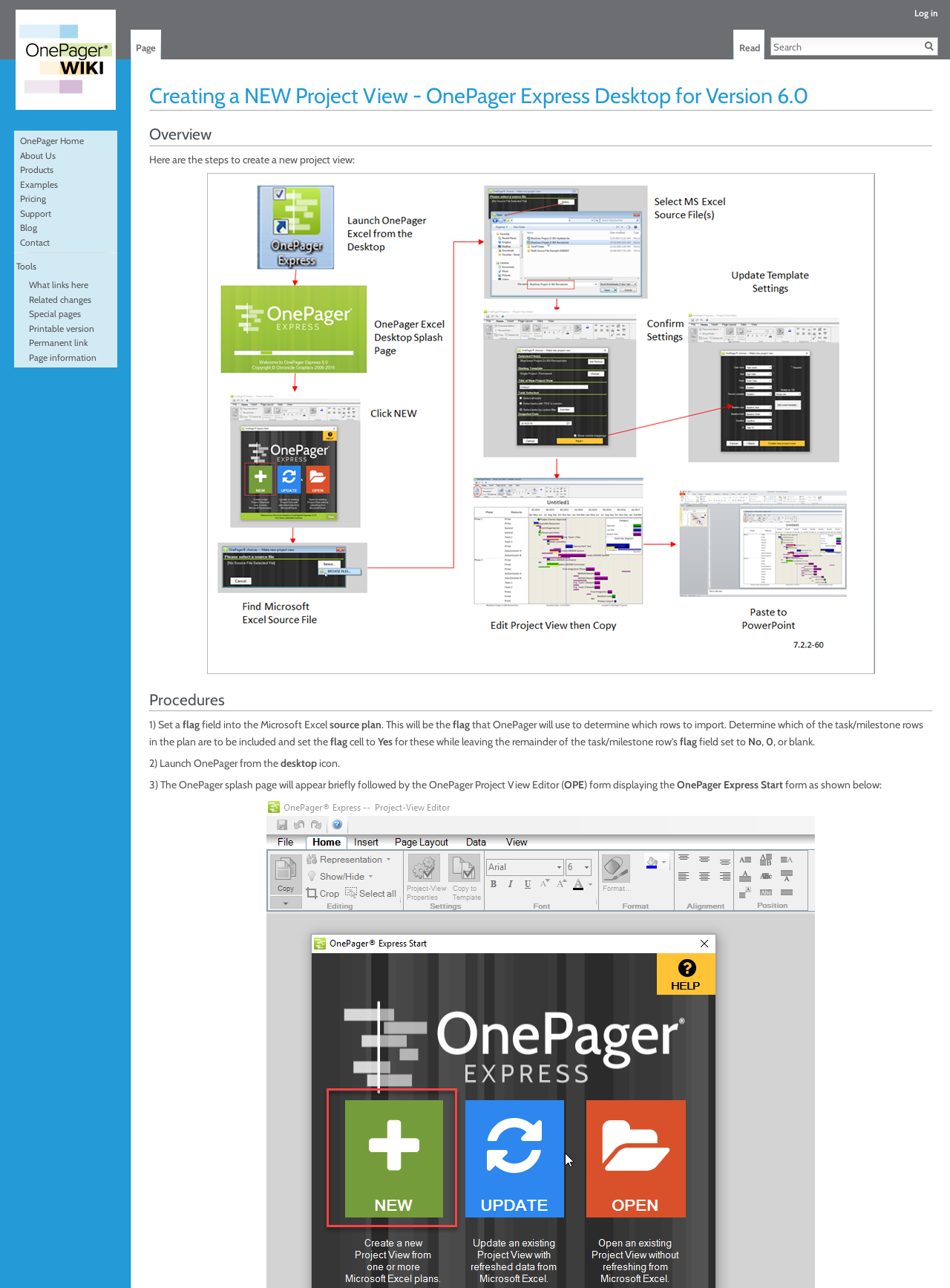Can you specify the bounding box coordinates of the area that needs to be clicked to fulfill the following instruction: "Go to OnePager Home"?

[0.021, 0.105, 0.088, 0.114]